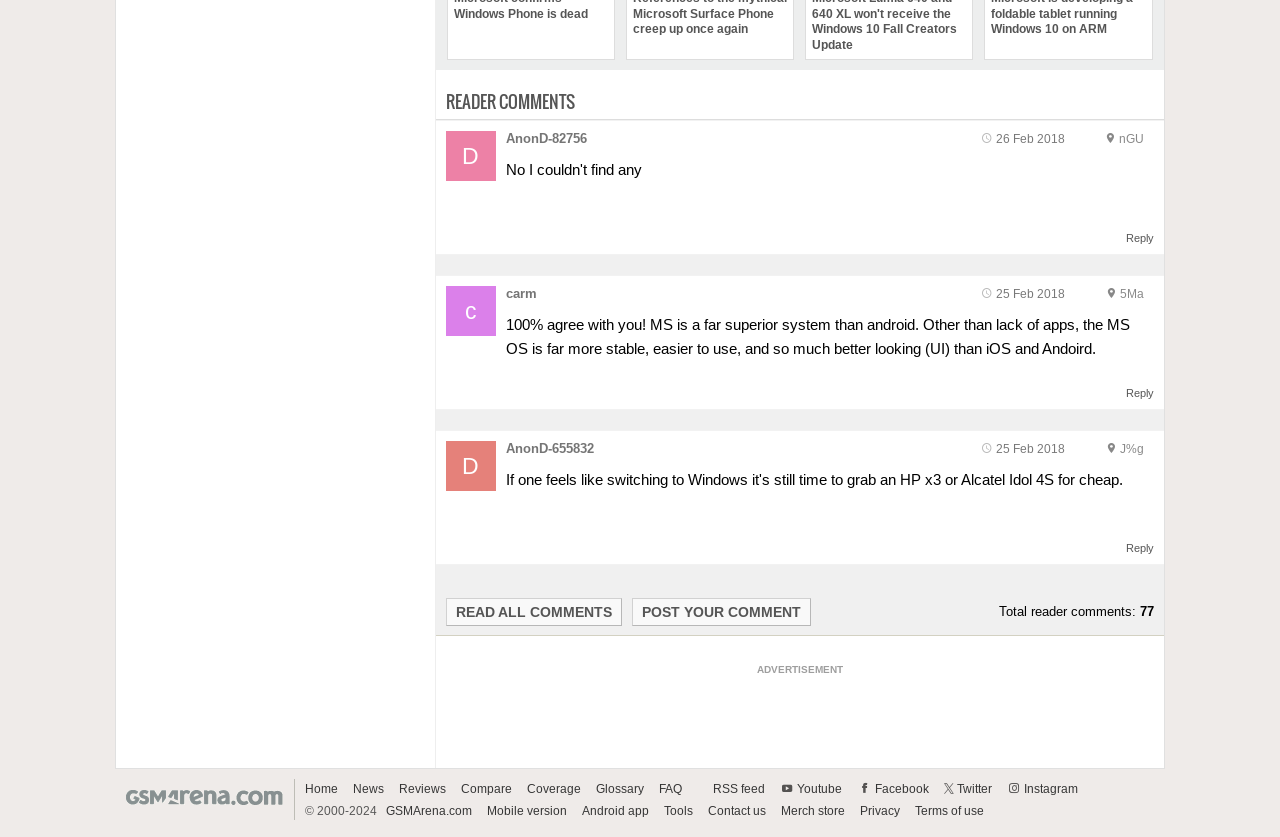Using the webpage screenshot, find the UI element described by Tools. Provide the bounding box coordinates in the format (top-left x, top-left y, bottom-right x, bottom-right y), ensuring all values are floating point numbers between 0 and 1.

[0.514, 0.961, 0.546, 0.978]